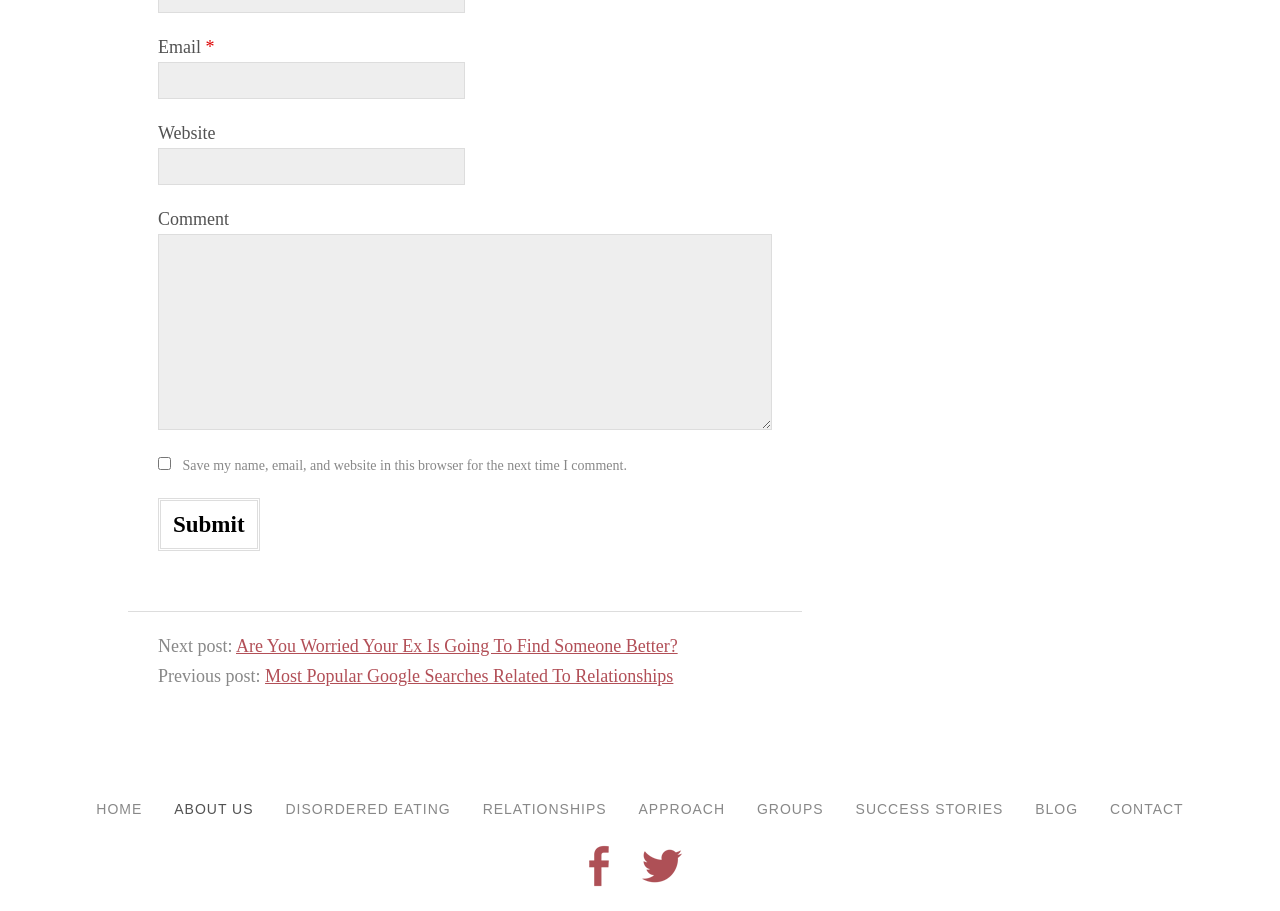Use one word or a short phrase to answer the question provided: 
How many textboxes are there?

3